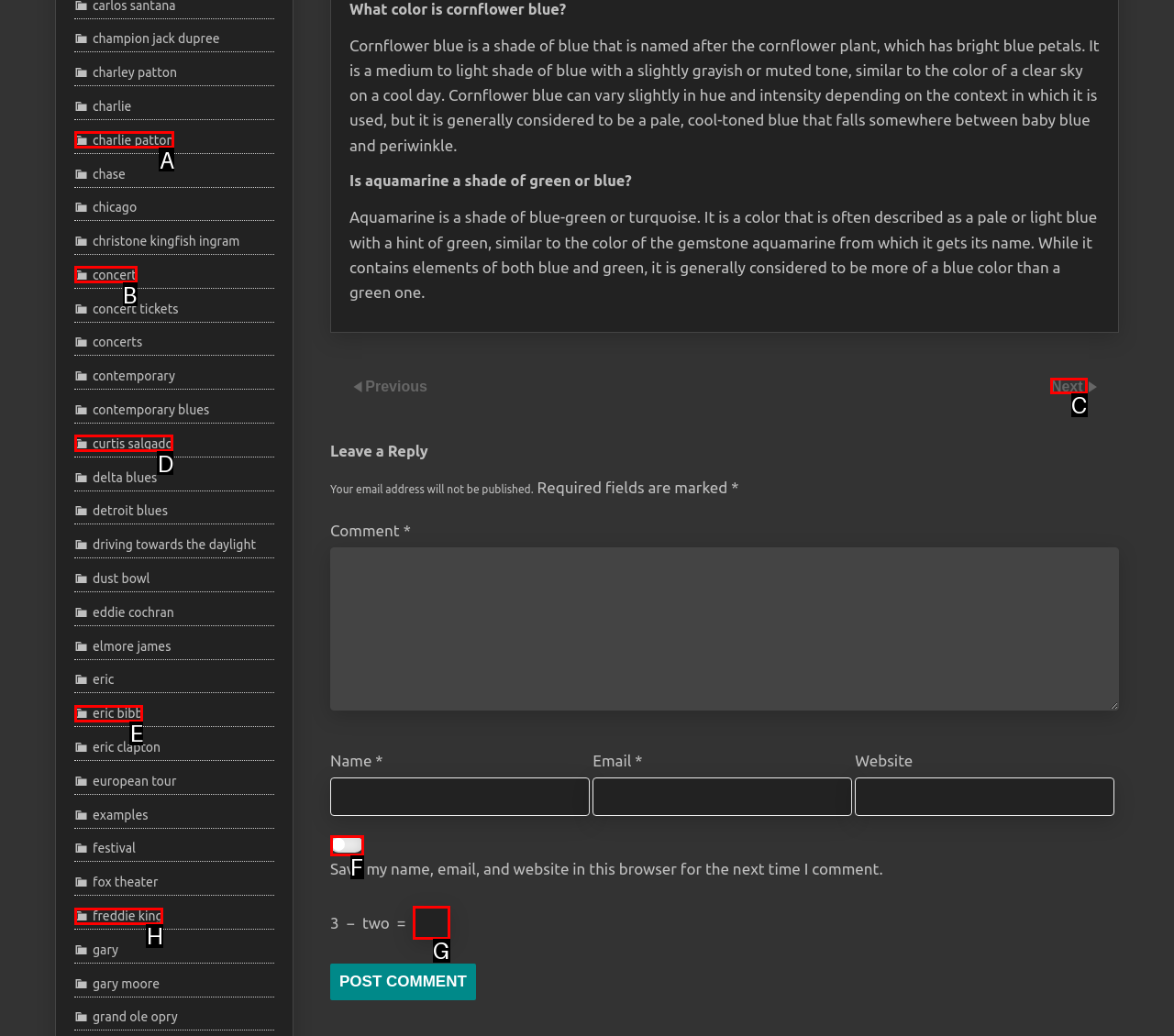Tell me which one HTML element I should click to complete this task: Click the 'Next' link Answer with the option's letter from the given choices directly.

C